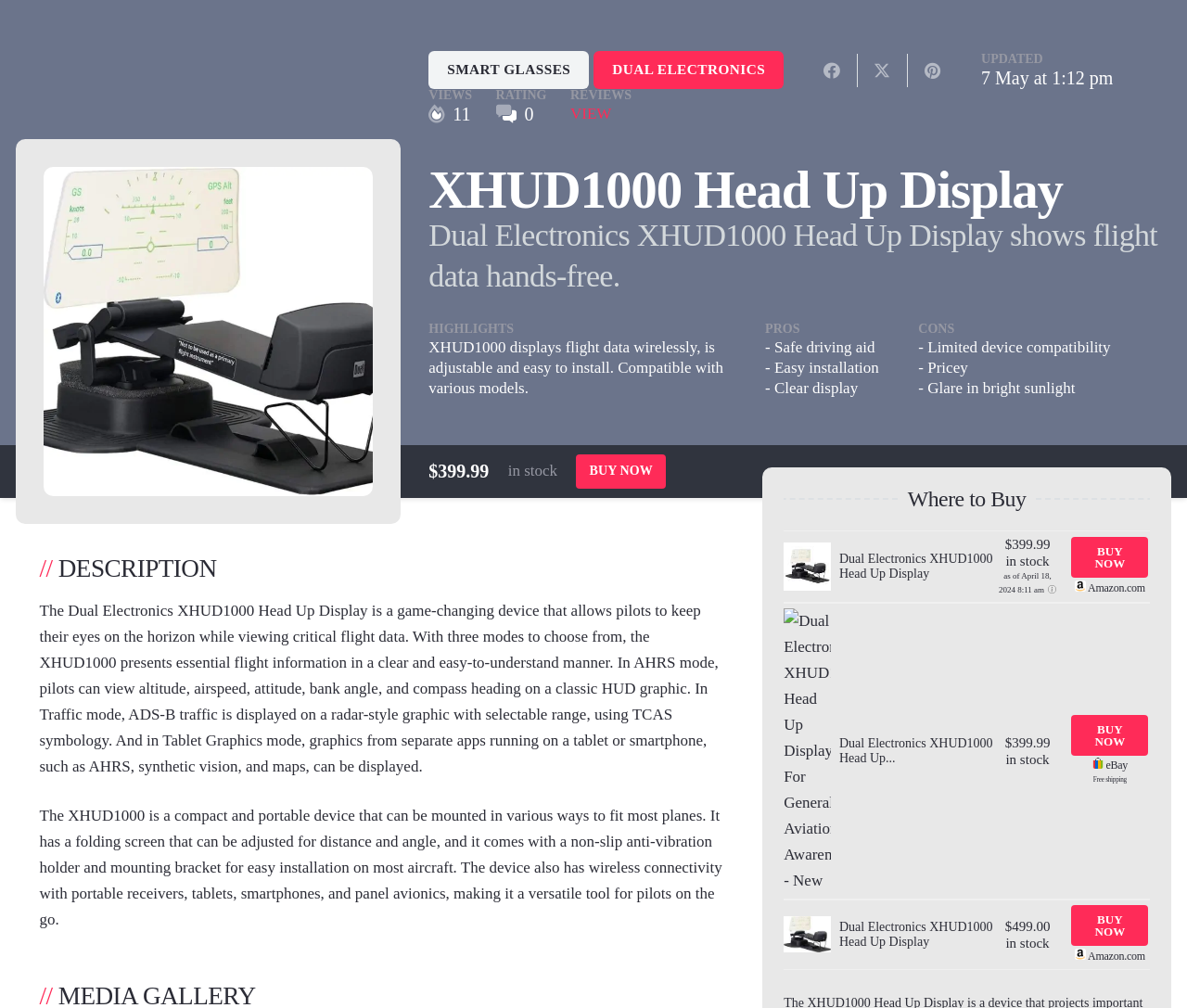Please find the top heading of the webpage and generate its text.

XHUD1000 Head Up Display